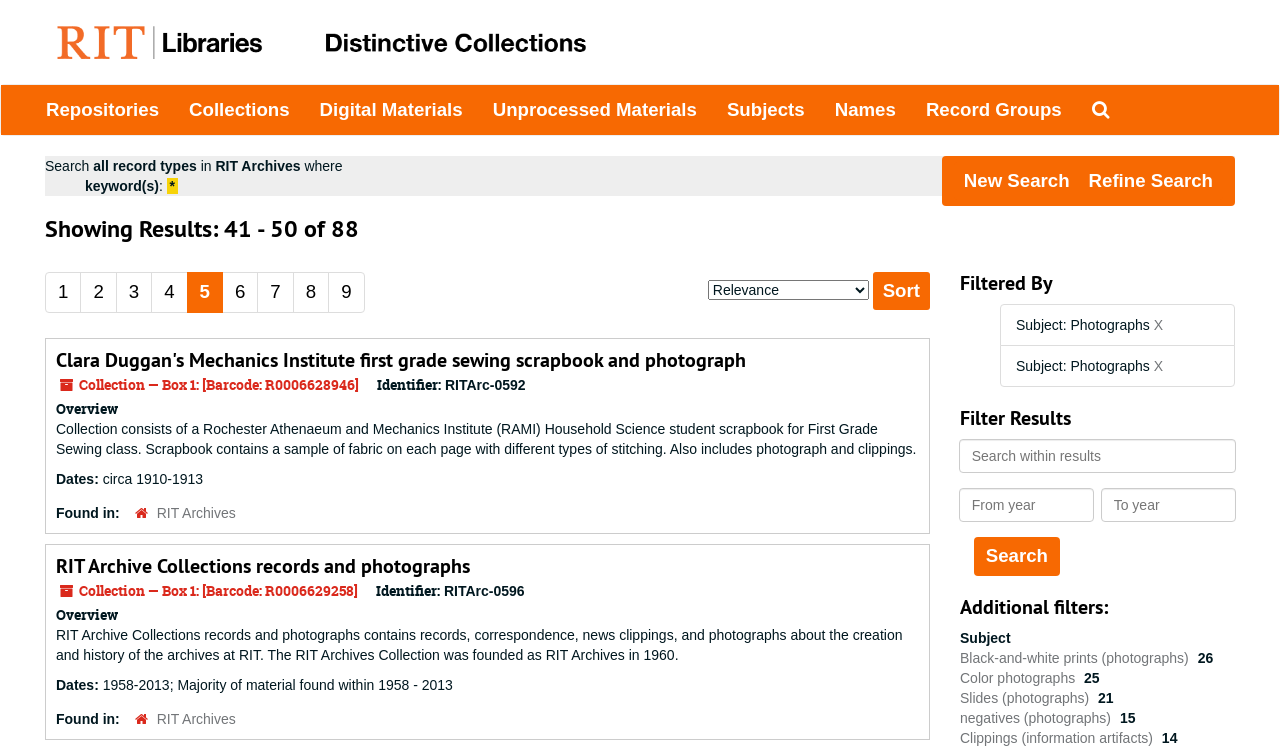Bounding box coordinates must be specified in the format (top-left x, top-left y, bottom-right x, bottom-right y). All values should be floating point numbers between 0 and 1. What are the bounding box coordinates of the UI element described as: Search The Archives

[0.841, 0.114, 0.878, 0.181]